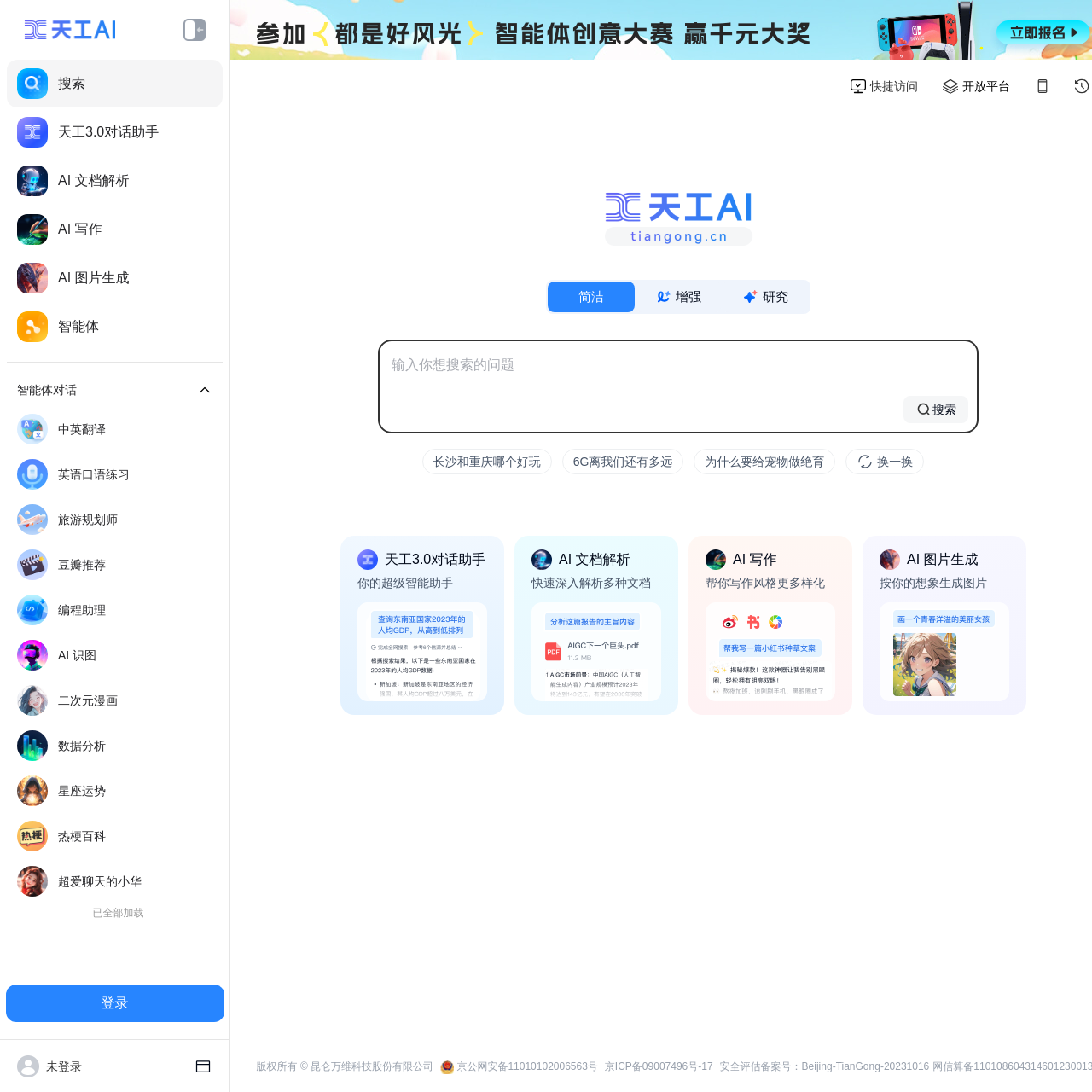Identify the bounding box coordinates of the element to click to follow this instruction: 'generate an image'. Ensure the coordinates are four float values between 0 and 1, provided as [left, top, right, bottom].

[0.006, 0.233, 0.204, 0.277]